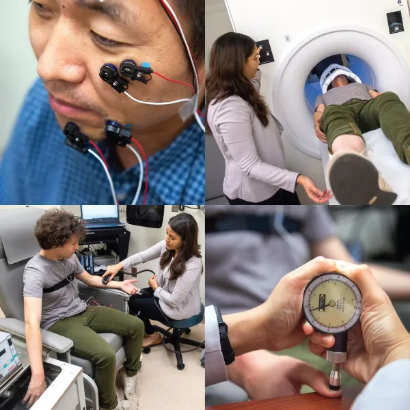Based on the image, provide a detailed and complete answer to the question: 
What is the device being held in the lower right corner?

The device being held in the lower right corner is a tool that measures pressure, possibly for evaluating pain response or threshold, emphasizing the systematic approach taken in pain research.